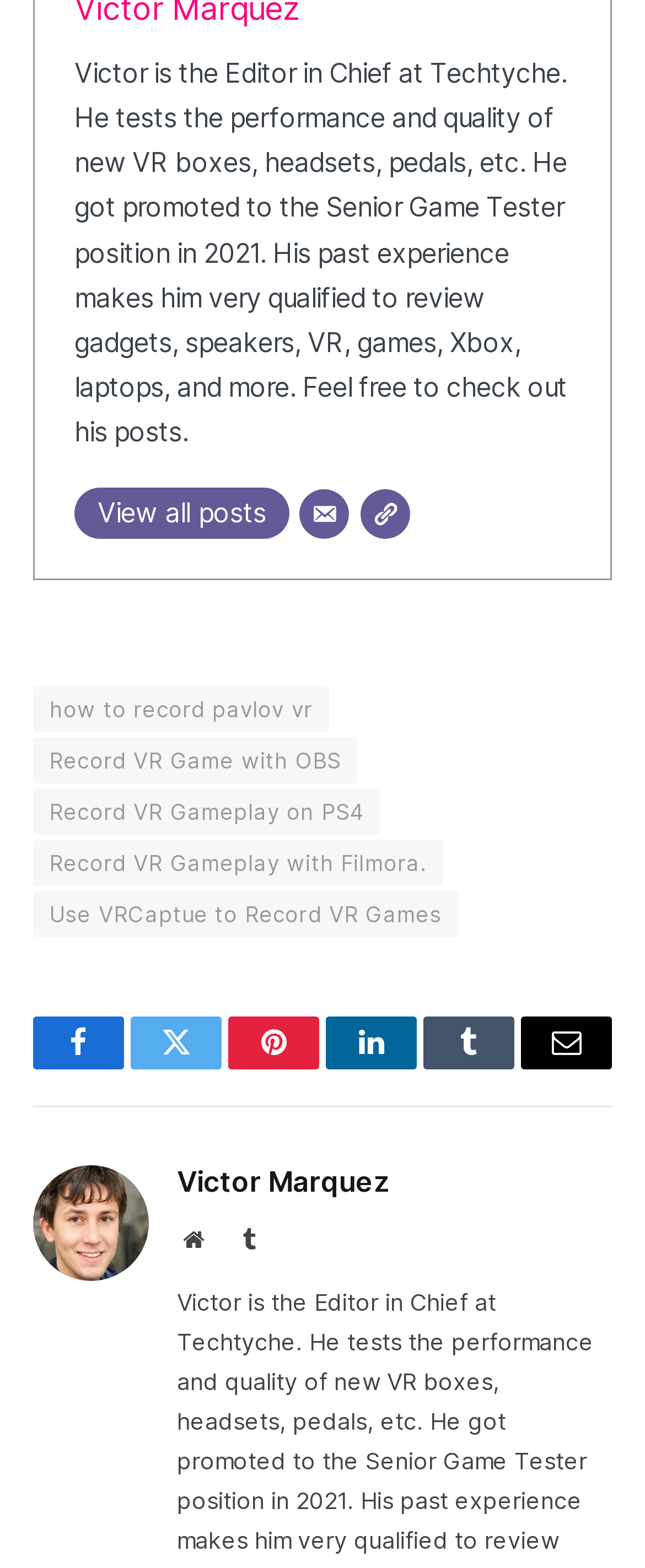Locate the bounding box coordinates of the element's region that should be clicked to carry out the following instruction: "Email the author". The coordinates need to be four float numbers between 0 and 1, i.e., [left, top, right, bottom].

[0.464, 0.312, 0.541, 0.344]